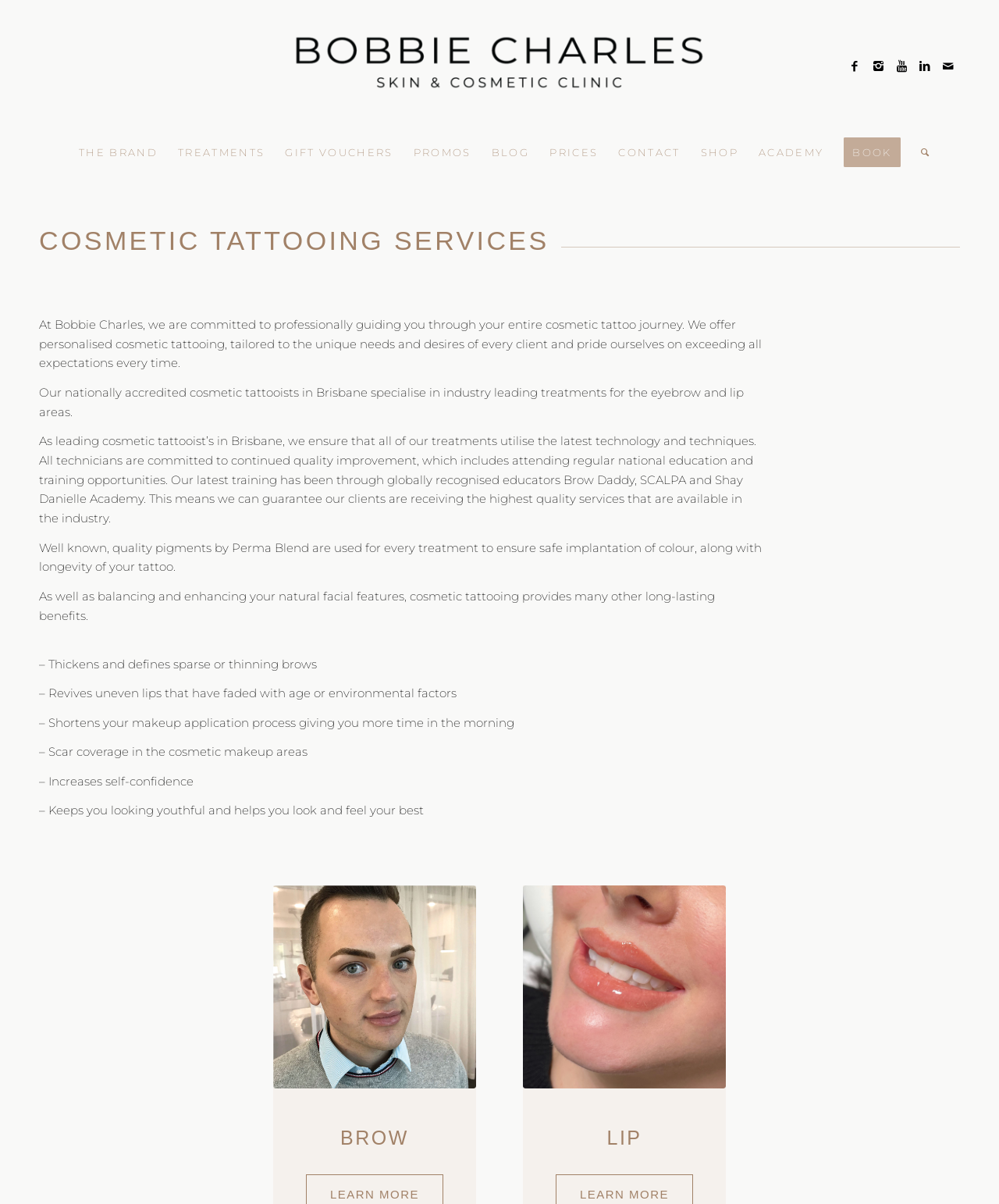Determine the title of the webpage and give its text content.

COSMETIC TATTOOING SERVICES